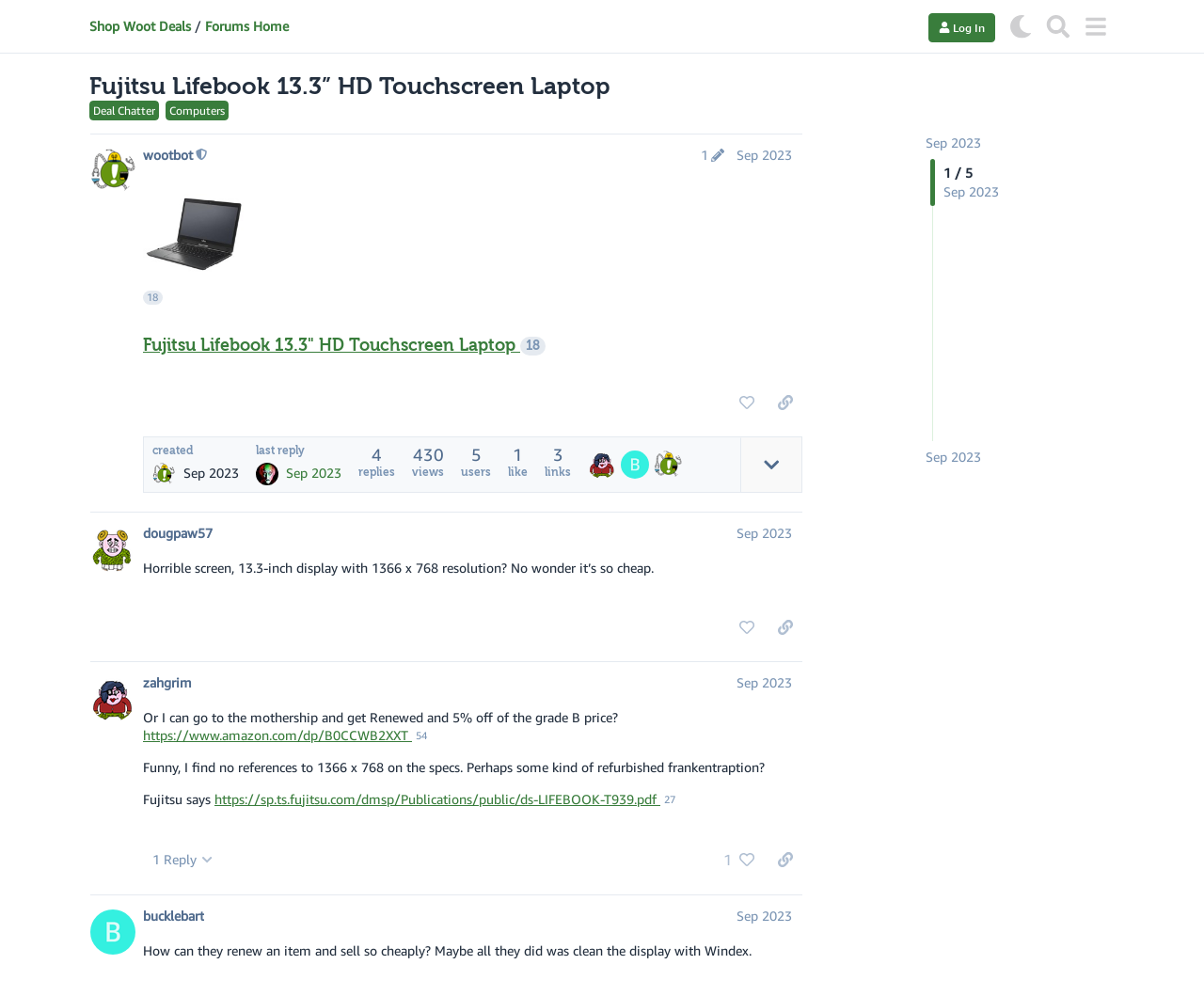What is the username of the author of the second post?
Please answer the question as detailed as possible based on the image.

I found the username of the author by looking at the link element with the text 'dougpaw57' which is located inside the region element with the heading 'dougpaw57 Sep 2023'.